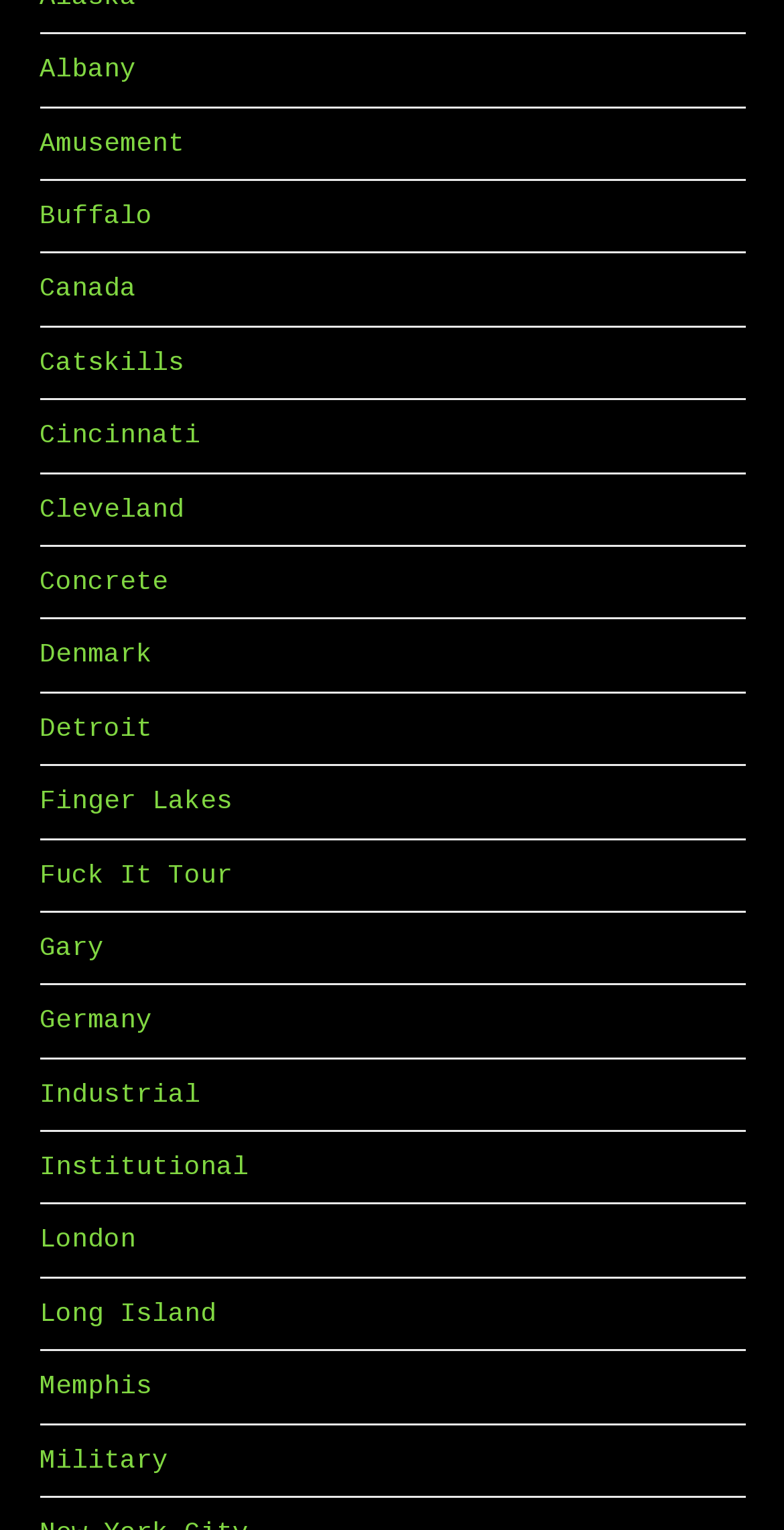Determine the bounding box coordinates of the area to click in order to meet this instruction: "go to Buffalo".

[0.05, 0.131, 0.194, 0.151]